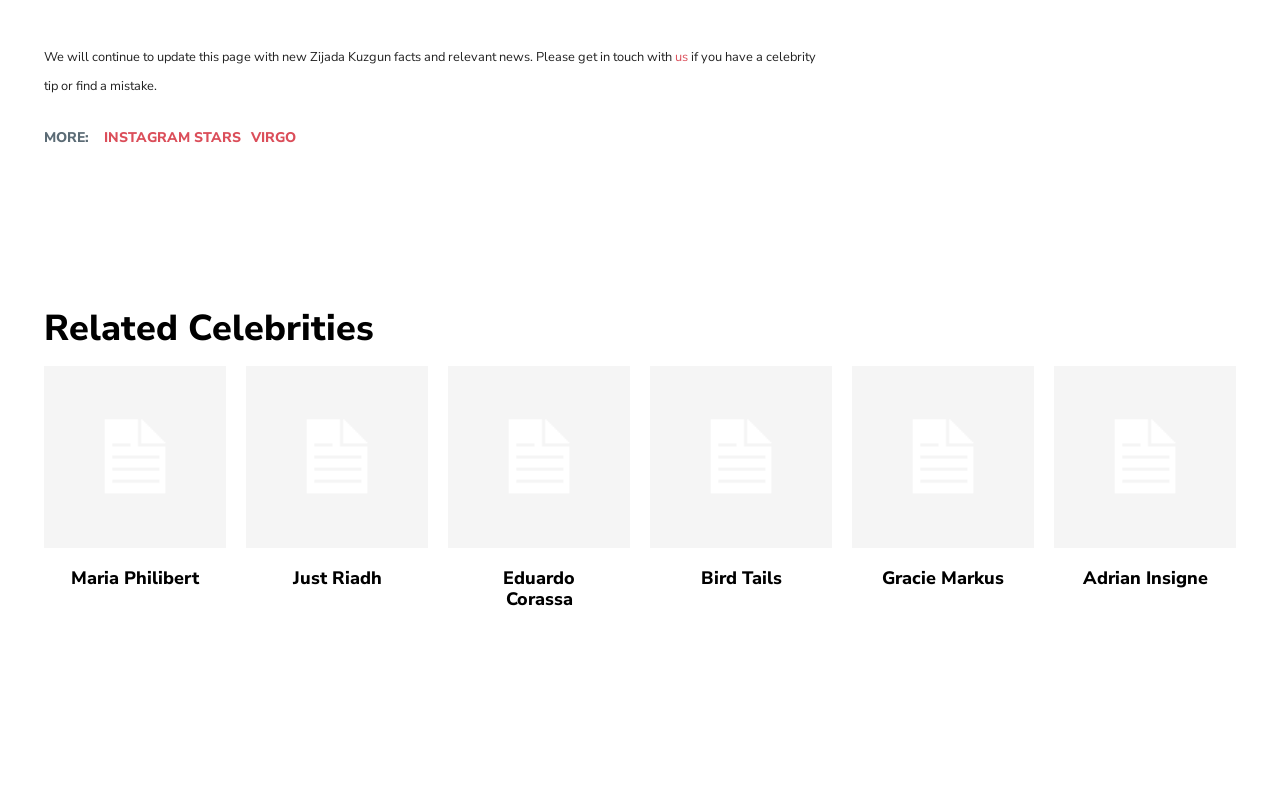Find the bounding box coordinates of the element's region that should be clicked in order to follow the given instruction: "View Maria Philibert's profile". The coordinates should consist of four float numbers between 0 and 1, i.e., [left, top, right, bottom].

[0.034, 0.461, 0.177, 0.691]